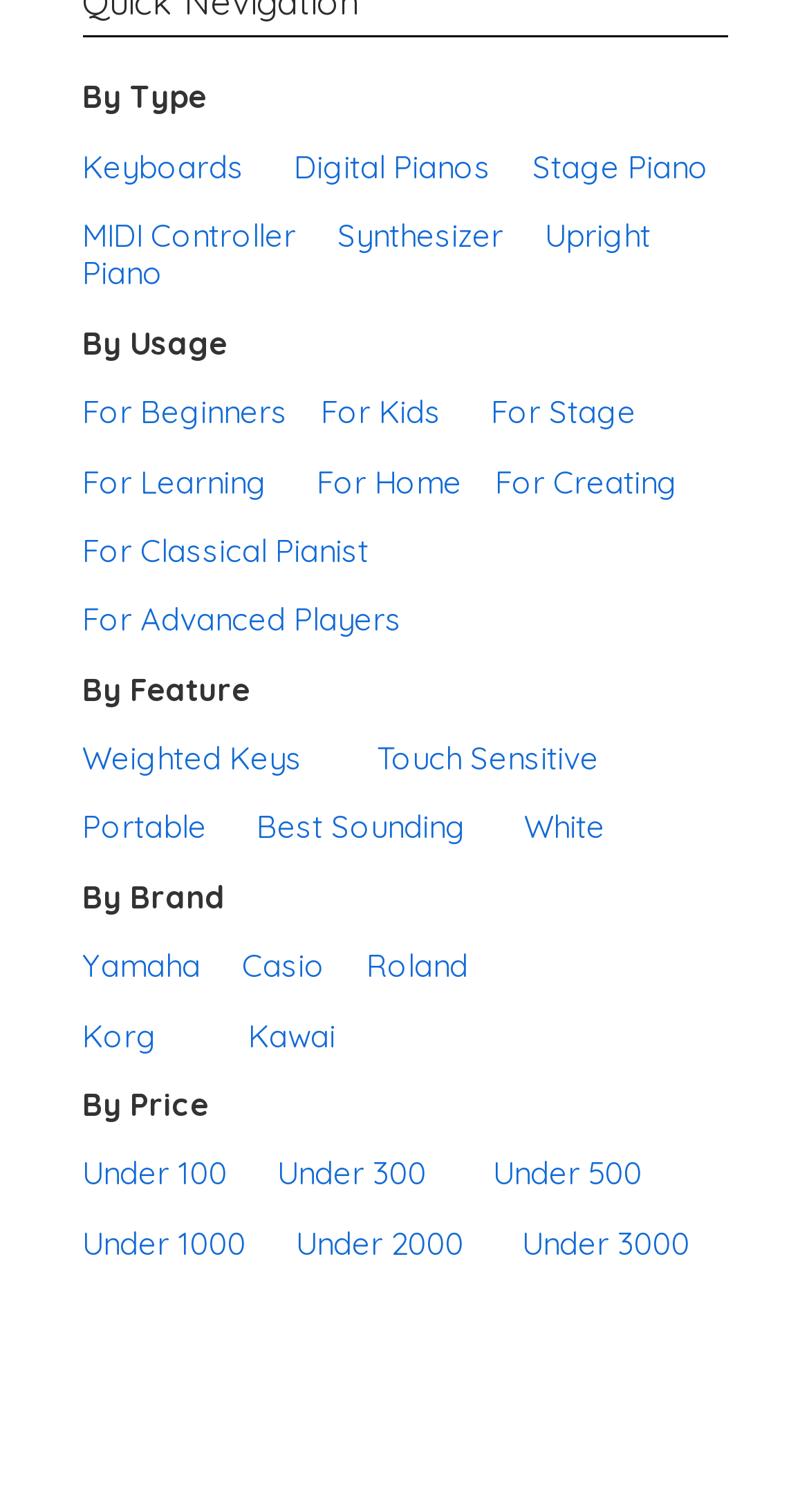Respond to the question below with a single word or phrase:
Which brand of piano is mentioned alongside Yamaha and Casio?

Roland